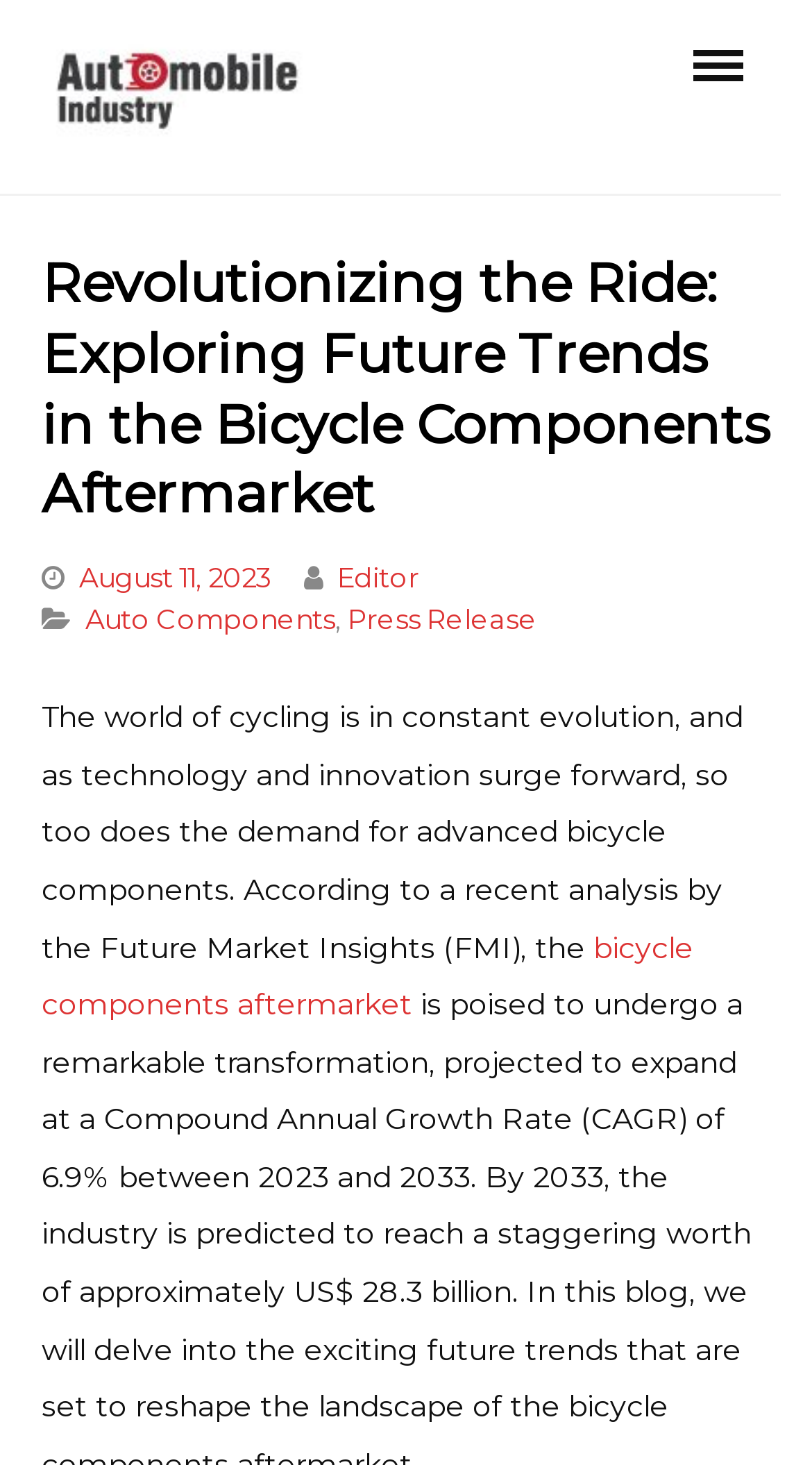Given the element description bicycle components aftermarket, identify the bounding box coordinates for the UI element on the webpage screenshot. The format should be (top-left x, top-left y, bottom-right x, bottom-right y), with values between 0 and 1.

[0.051, 0.633, 0.854, 0.698]